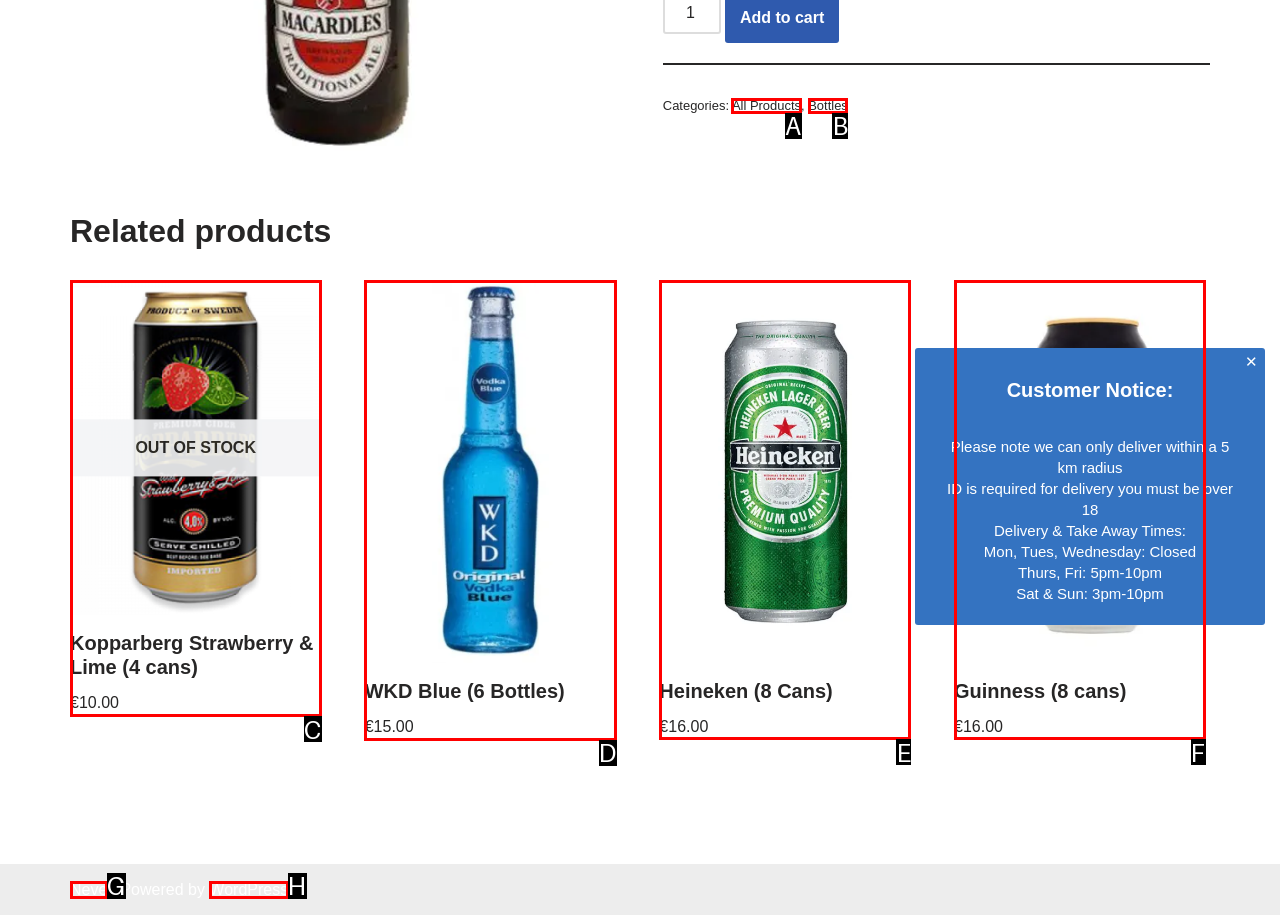Given the description: All Products, pick the option that matches best and answer with the corresponding letter directly.

A